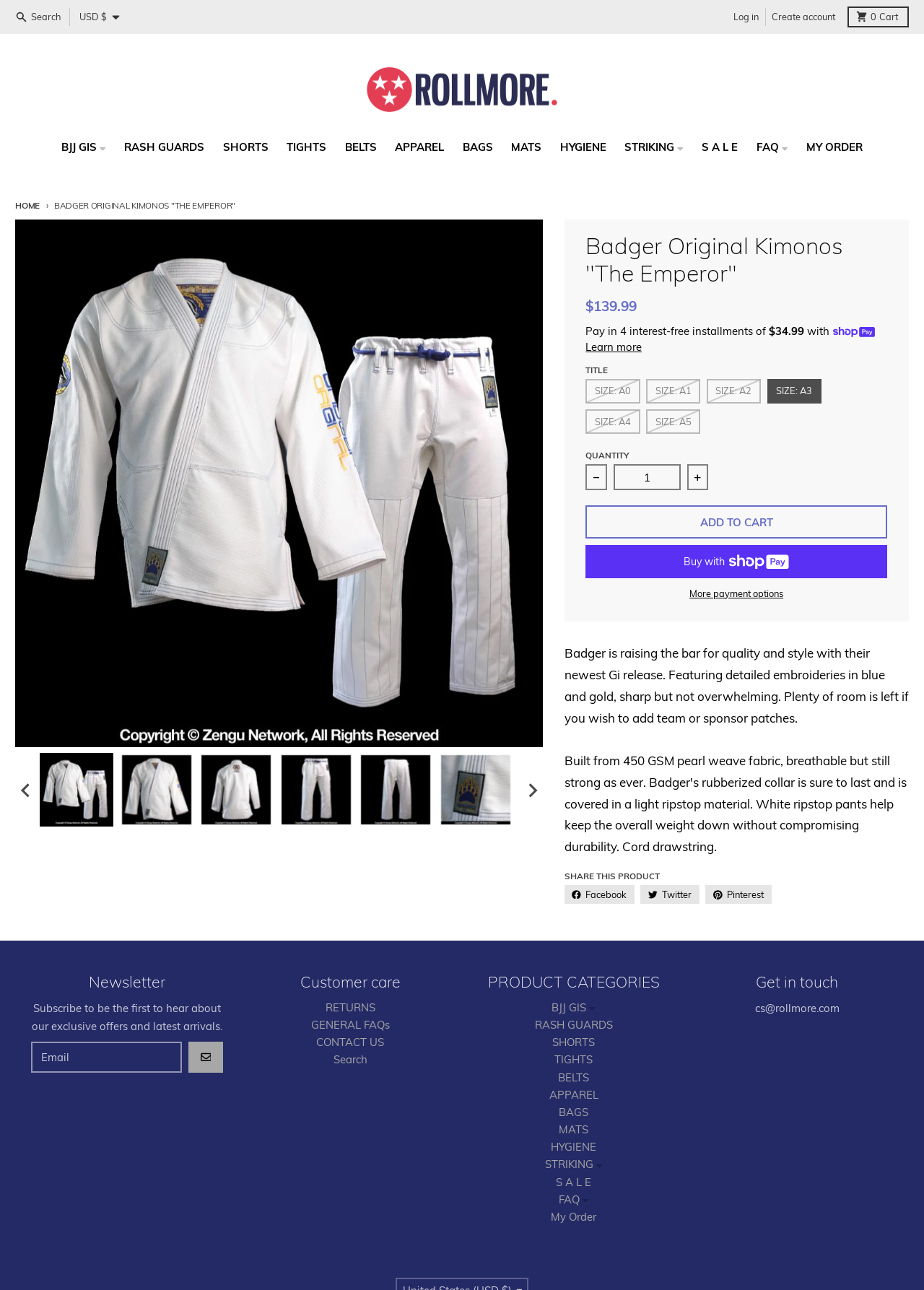What is the function of the 'SIZE' radio buttons?
Please analyze the image and answer the question with as much detail as possible.

The 'SIZE' radio buttons are used to select the desired size of the product, with options ranging from A0 to A5, allowing users to choose the appropriate fit for their needs.